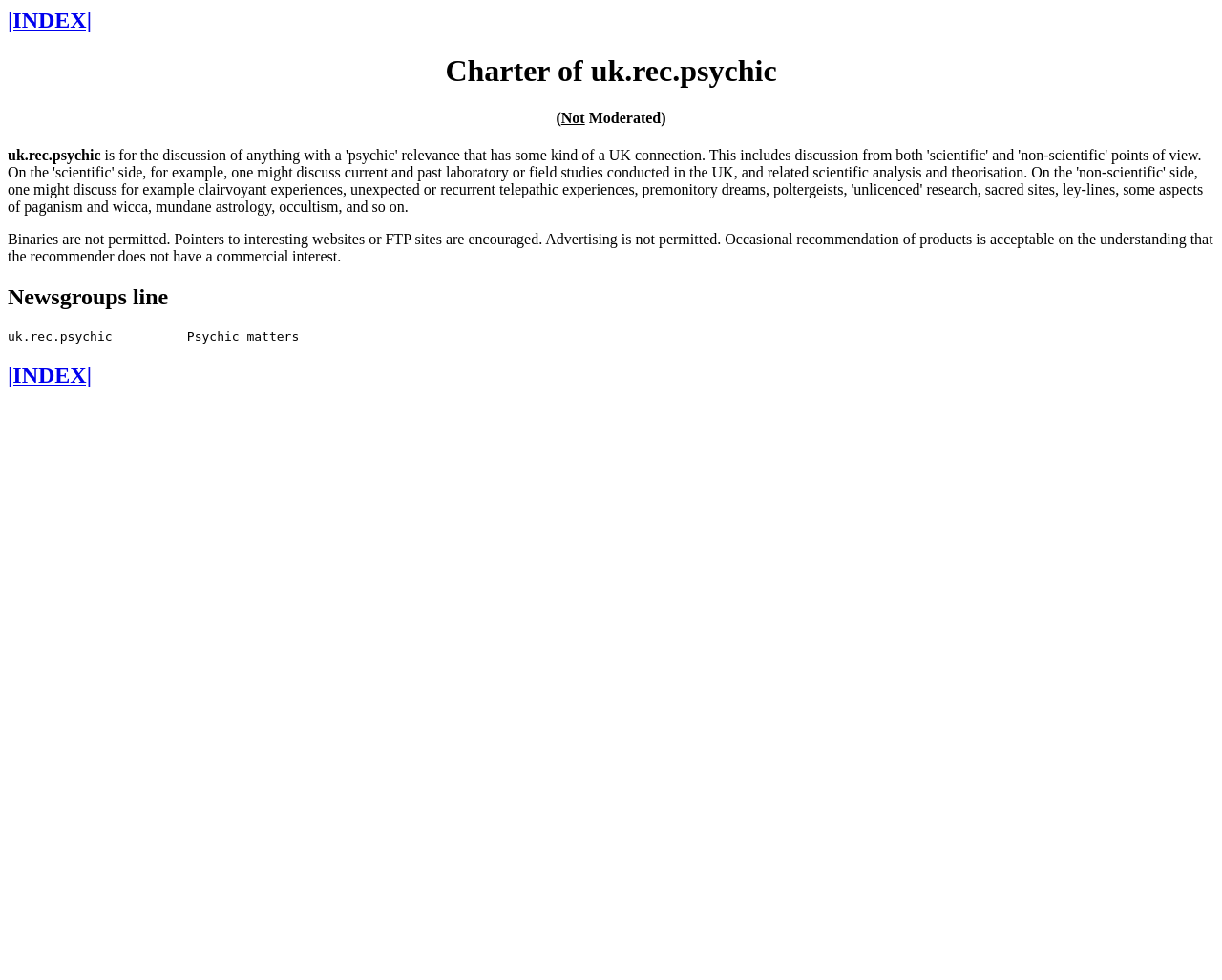Answer the question using only one word or a concise phrase: What is not permitted in this newsgroup?

Binaries